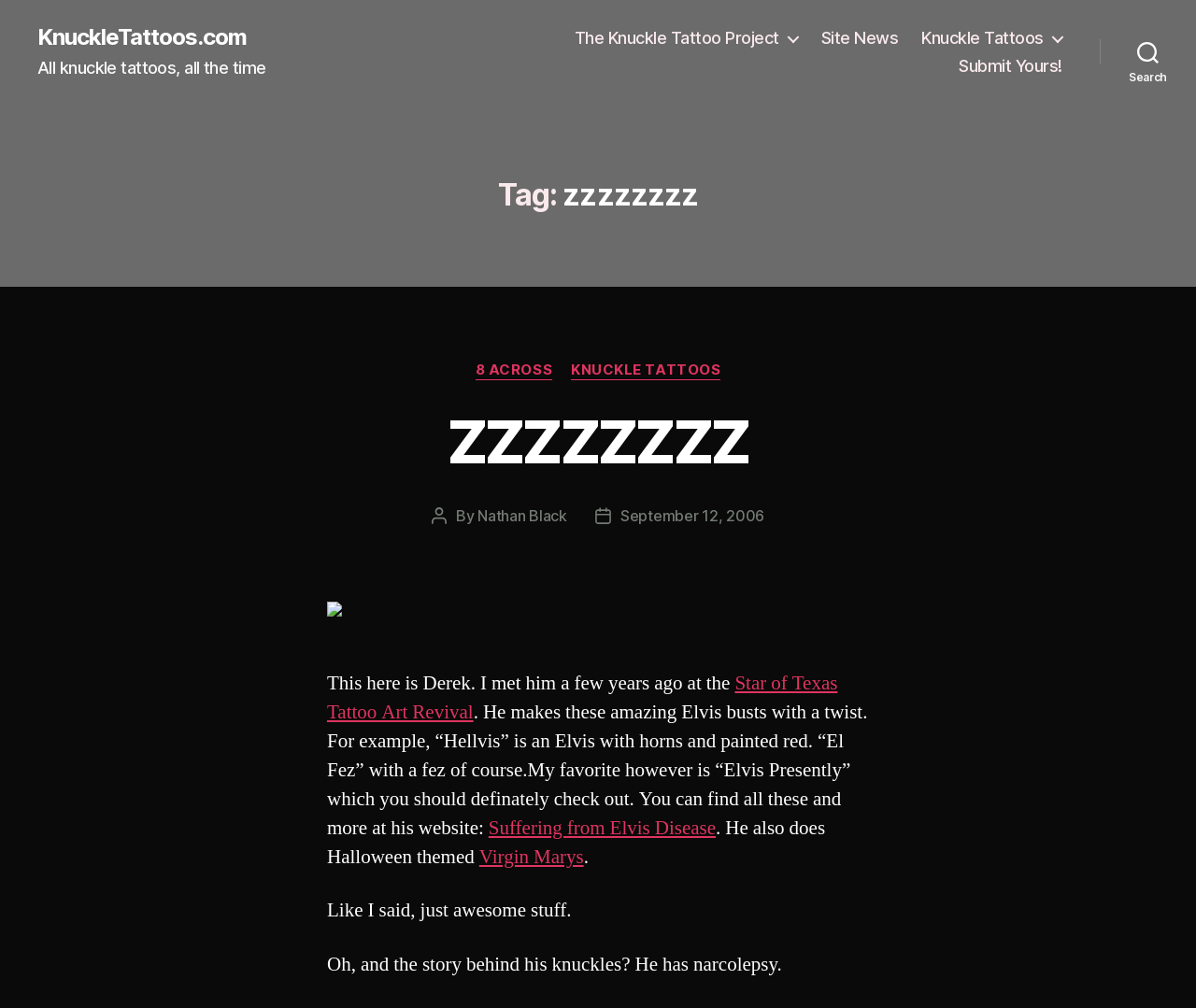Determine the bounding box coordinates (top-left x, top-left y, bottom-right x, bottom-right y) of the UI element described in the following text: September 12, 2006

[0.519, 0.502, 0.639, 0.521]